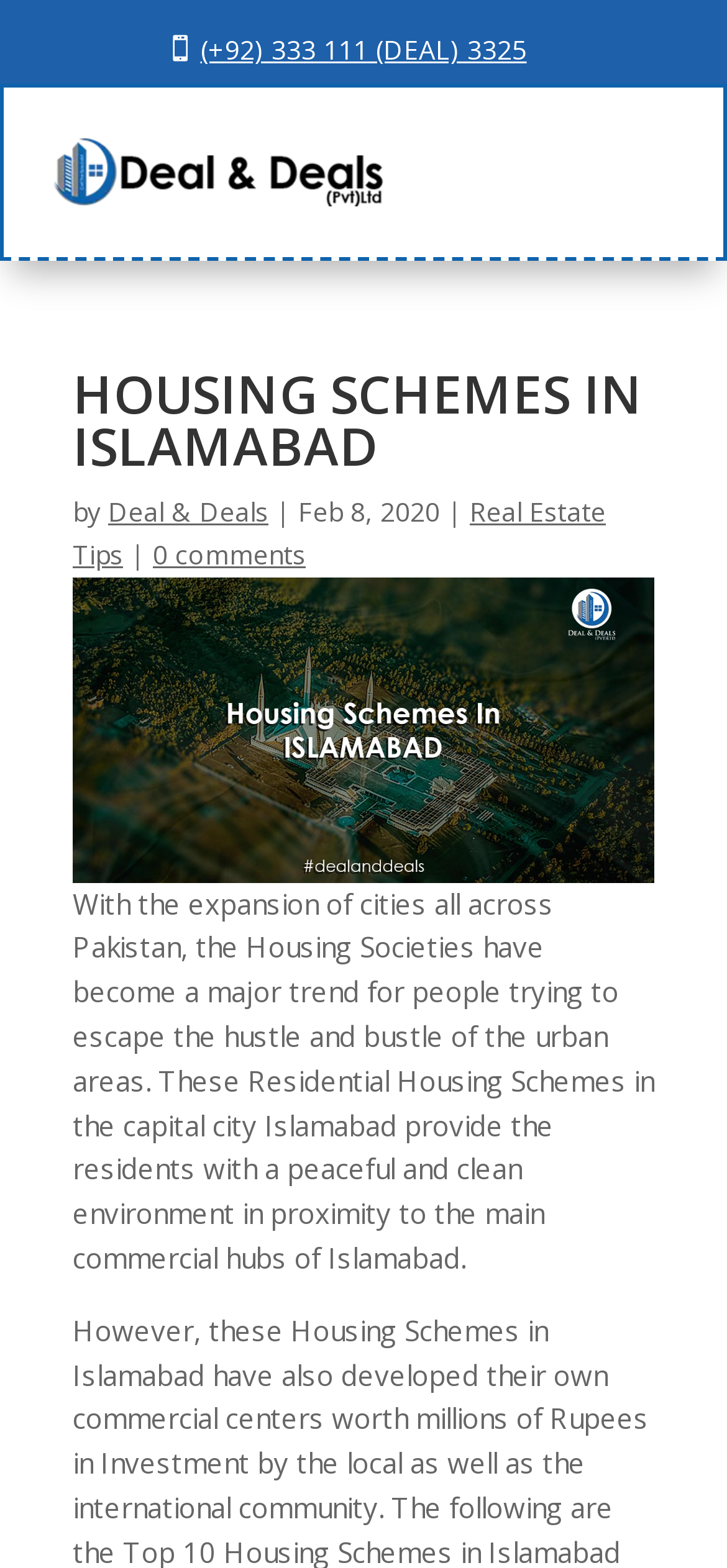How many comments are there on the article?
Provide a thorough and detailed answer to the question.

The number of comments on the article can be found in a link element with coordinates [0.21, 0.343, 0.421, 0.365] which says '0 comments'.